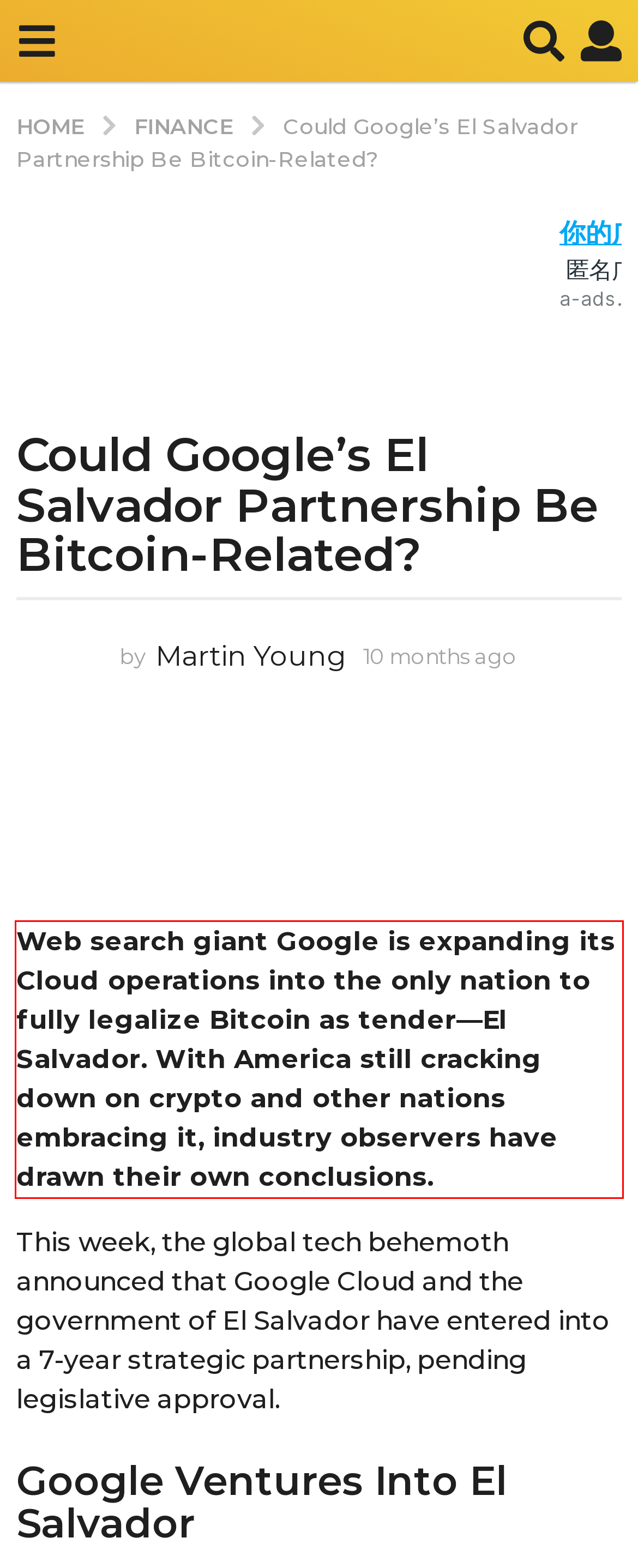View the screenshot of the webpage and identify the UI element surrounded by a red bounding box. Extract the text contained within this red bounding box.

Web search giant Google is expanding its Cloud operations into the only nation to fully legalize Bitcoin as tender—El Salvador. With America still cracking down on crypto and other nations embracing it, industry observers have drawn their own conclusions.